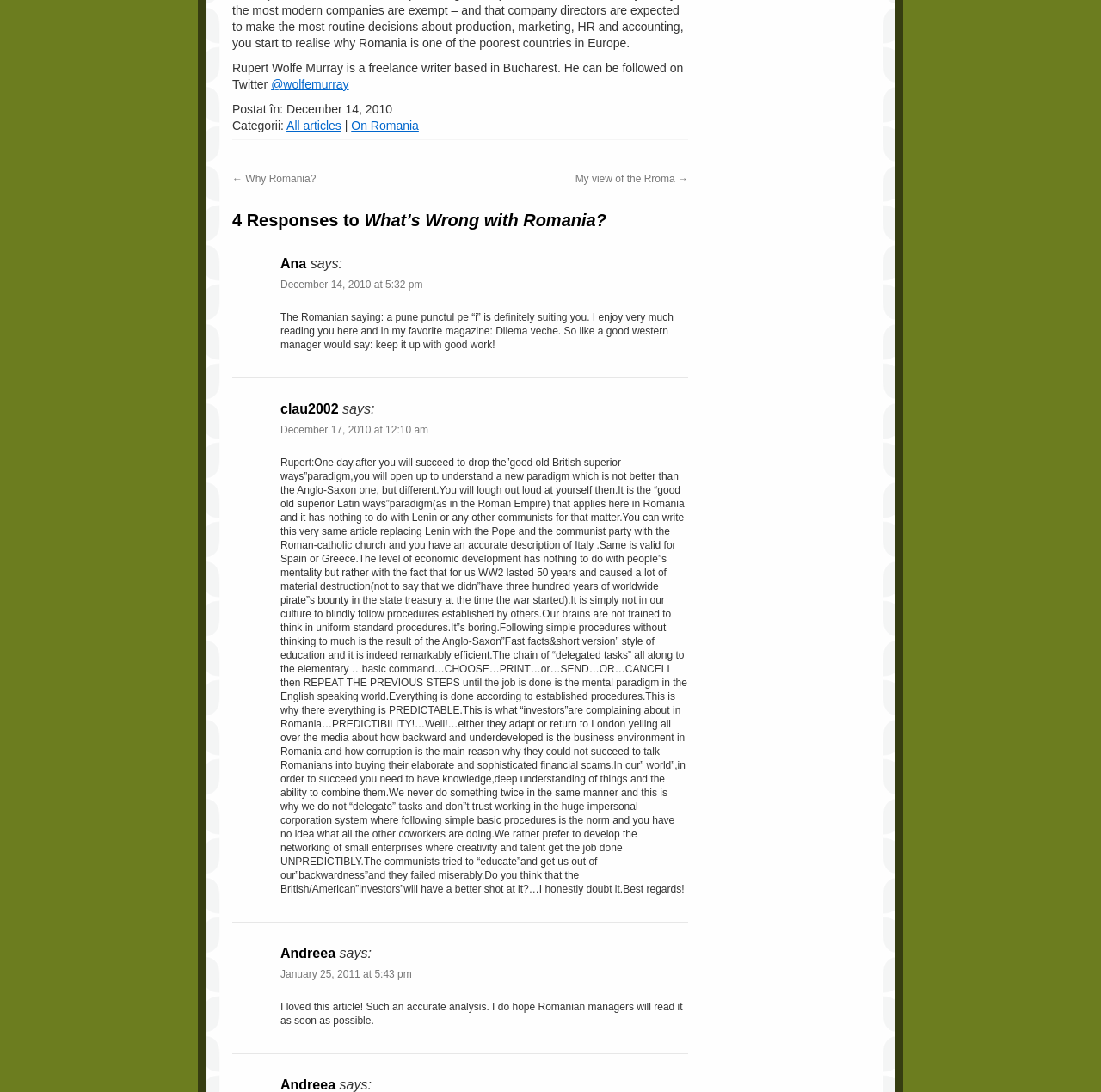How many responses are there to the article?
Please analyze the image and answer the question with as much detail as possible.

There are four responses to the article, each with a username (Ana, clau2002, Andreea, and Andreea again) and a corresponding comment.